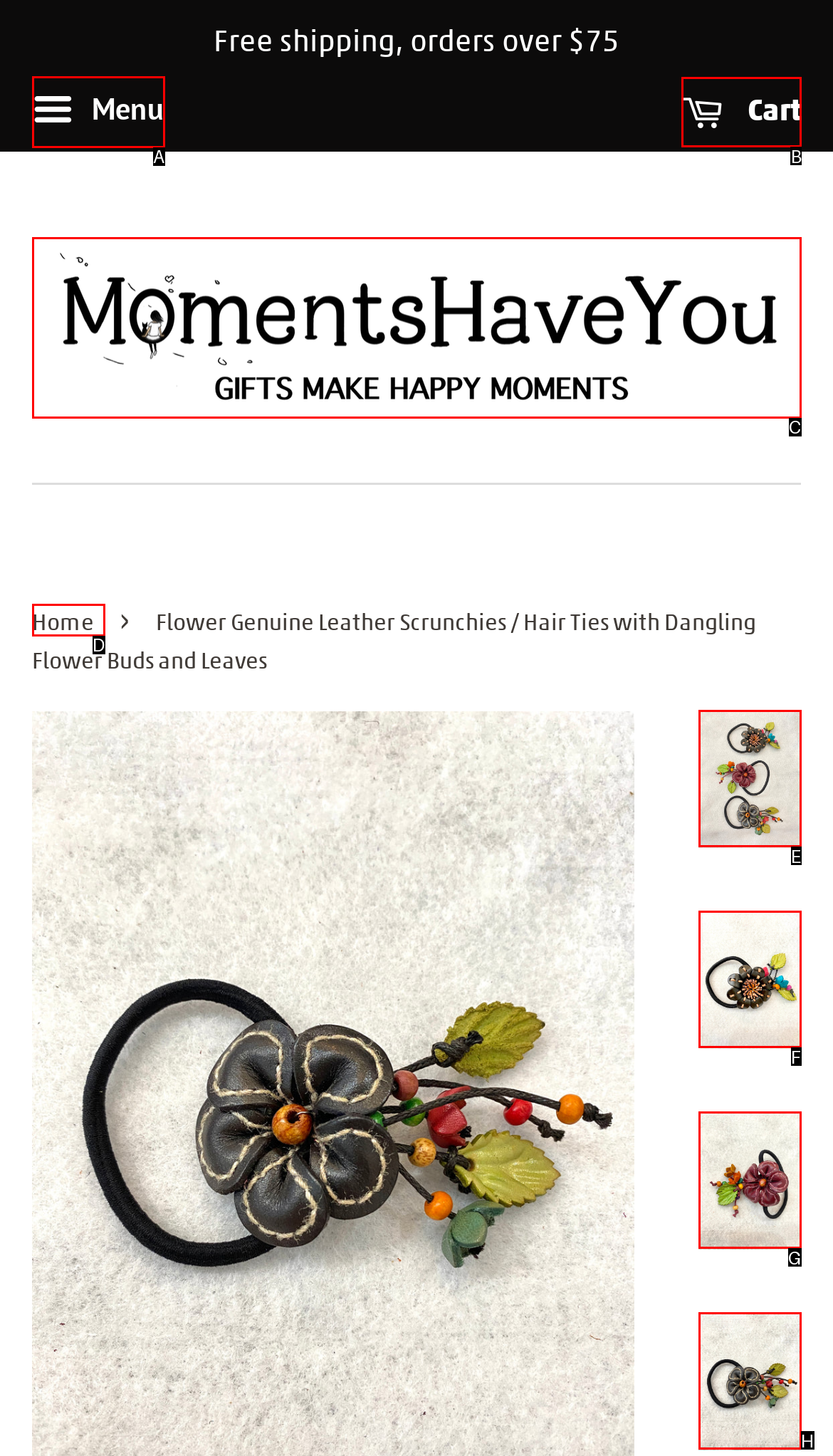Indicate which red-bounded element should be clicked to perform the task: Go to 'Cart' Answer with the letter of the correct option.

B